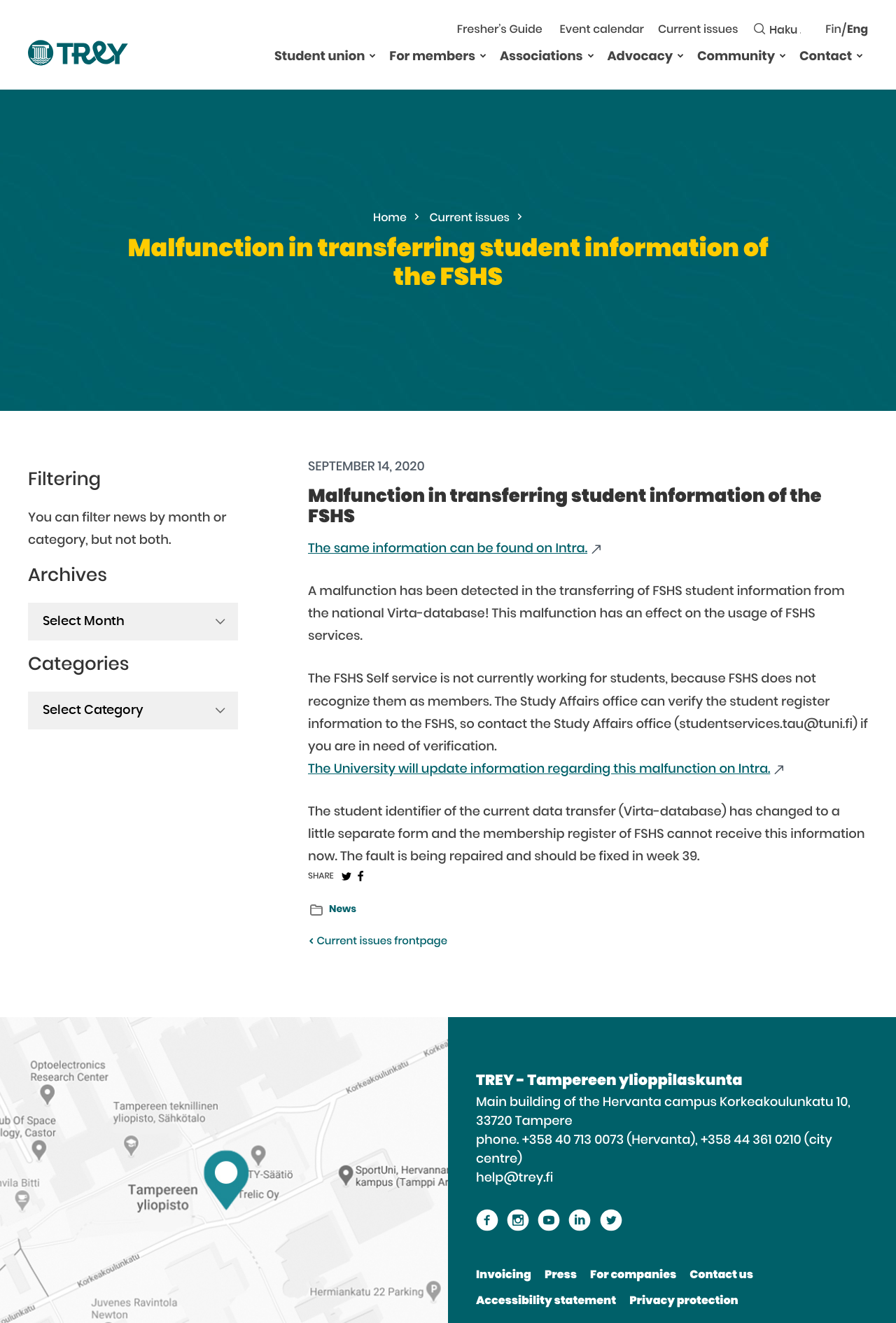Please determine the bounding box coordinates for the UI element described here. Use the format (top-left x, top-left y, bottom-right x, bottom-right y) with values bounded between 0 and 1: name="s" placeholder="Hit Enter to Search..."

None